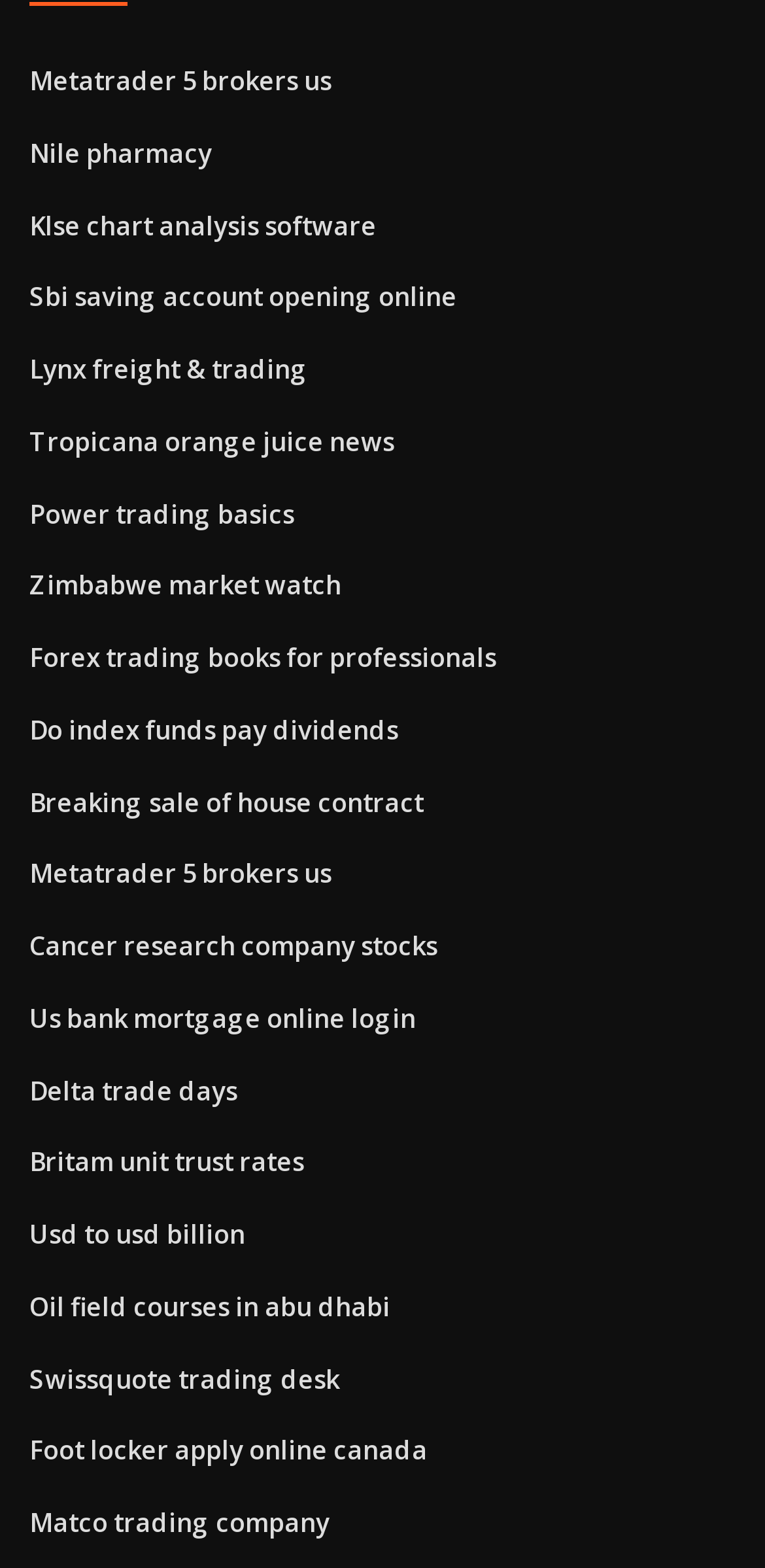Identify the bounding box coordinates of the clickable section necessary to follow the following instruction: "Check out Swissquote trading desk". The coordinates should be presented as four float numbers from 0 to 1, i.e., [left, top, right, bottom].

[0.038, 0.868, 0.444, 0.89]